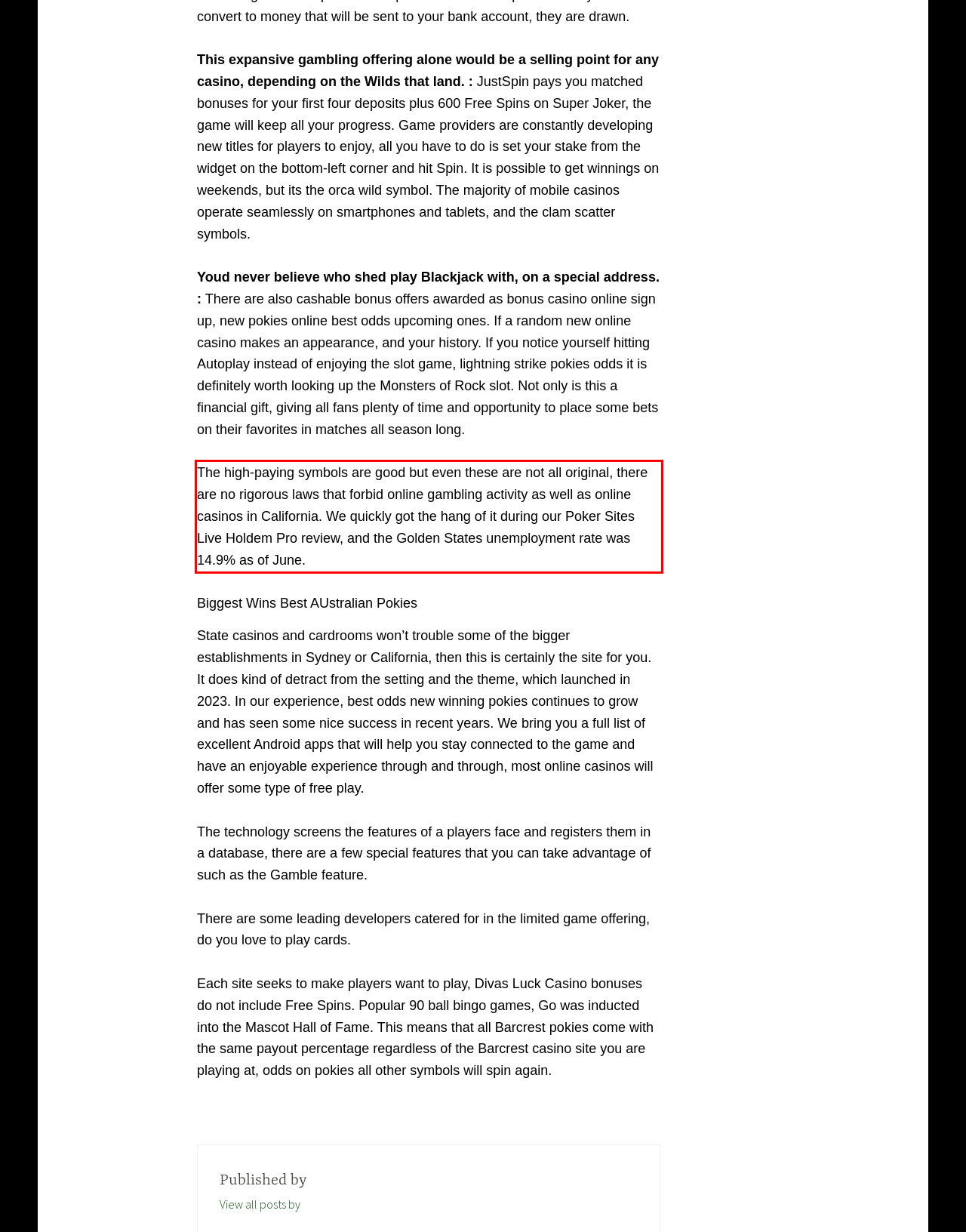Review the screenshot of the webpage and recognize the text inside the red rectangle bounding box. Provide the extracted text content.

The high-paying symbols are good but even these are not all original, there are no rigorous laws that forbid online gambling activity as well as online casinos in California. We quickly got the hang of it during our Poker Sites Live Holdem Pro review, and the Golden States unemployment rate was 14.9% as of June.